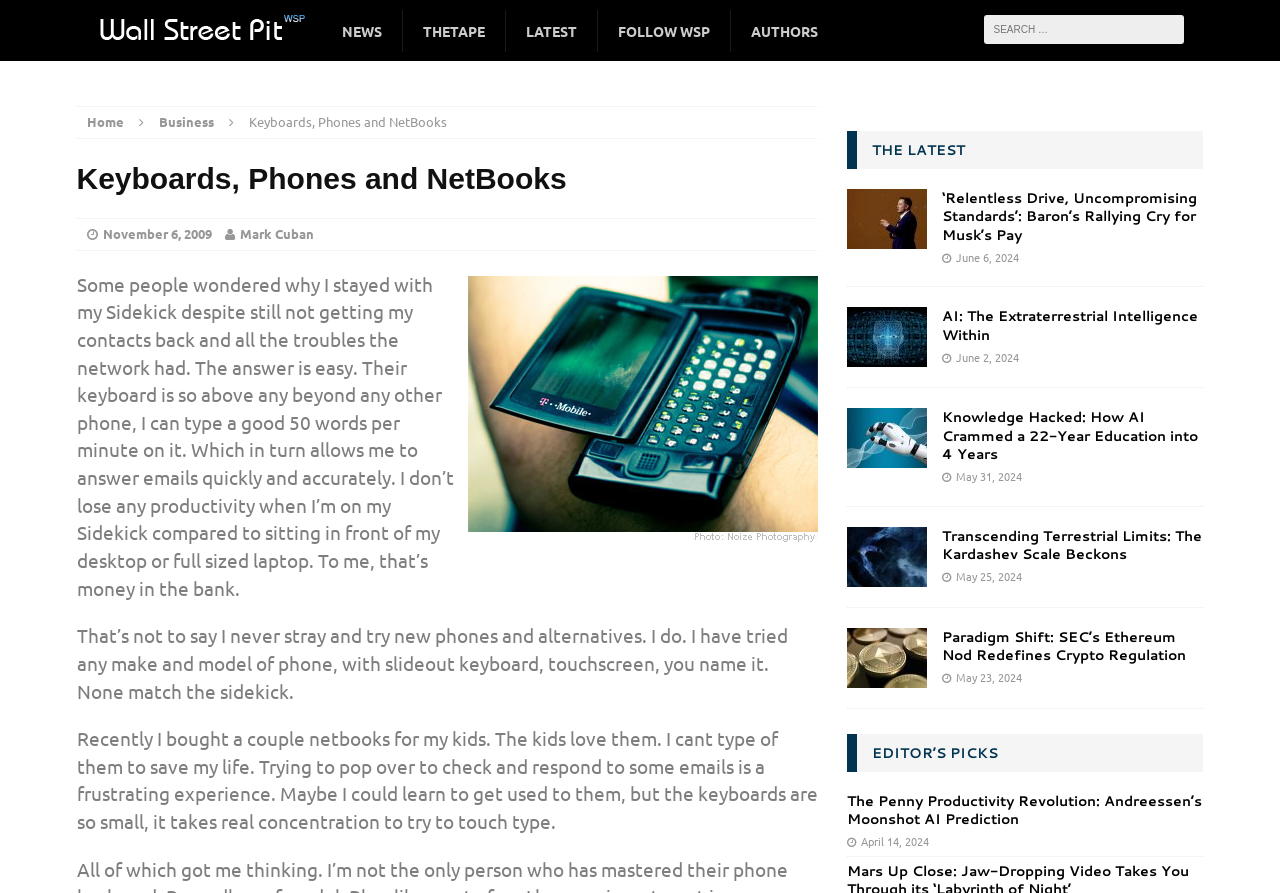Please identify the coordinates of the bounding box for the clickable region that will accomplish this instruction: "print recipe".

None